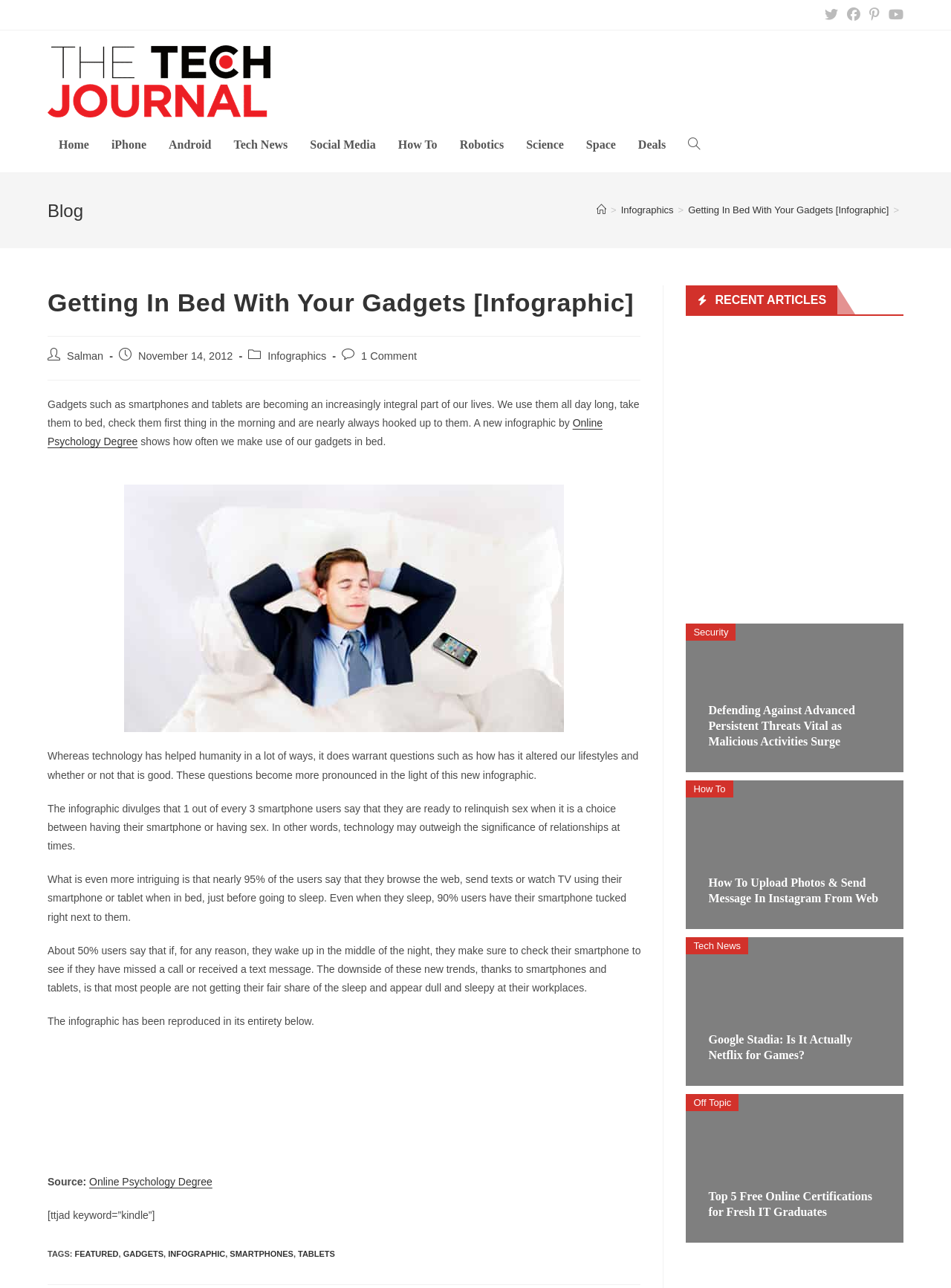Give a full account of the webpage's elements and their arrangement.

The webpage is titled "Getting In Bed With Your Gadgets [Infographic] - The Tech Journal" and has a social links section at the top right corner with links to X, Facebook, Pinterest, and Youtube. Below the title, there is a navigation menu with links to Home, iPhone, Android, Tech News, Social Media, How To, Robotics, Science, Space, and Deals.

The main content of the webpage is an article about how people use their gadgets, such as smartphones and tablets, in bed. The article starts with a brief introduction and then presents an infographic that shows how often people use their gadgets in bed. The infographic is accompanied by a detailed description of the statistics, including the fact that 1 out of every 3 smartphone users would choose their smartphone over sex, and that nearly 95% of users browse the web, send texts, or watch TV on their smartphone or tablet before going to sleep.

The article also includes several paragraphs of text that discuss the implications of these statistics, including how technology is altering our lifestyles and affecting our relationships. The text is accompanied by several images, including one of a person sleeping with their smartphone.

On the right side of the webpage, there is a sidebar with a section titled "RECENT ARTICLES" that lists three recent articles with links and images. The articles are titled "Defending Against Advanced Persistent Threats Vital as Malicious Activities Surge", "How To Upload Photos & Send Message In Instagram From Web", and another article with an unspecified title.

At the bottom of the webpage, there are tags and categories related to the article, including FEATURED, GADGETS, INFOGRAPHIC, SMARTPHONES, and TABLETS.